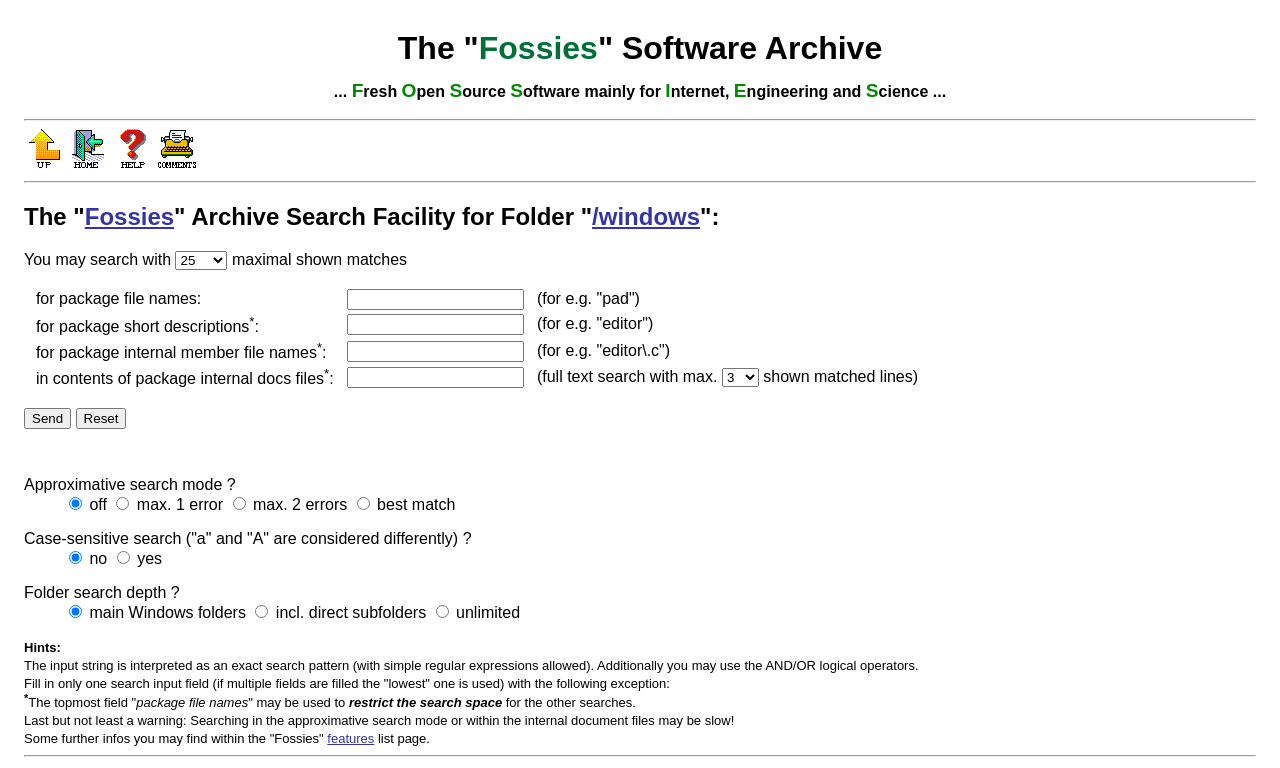Identify the bounding box for the described UI element. Provide the coordinates in (top-left x, top-left y, bottom-right x, bottom-right y) format with values ranging from 0 to 1: title="Go one Fossies directory up"

[0.019, 0.202, 0.05, 0.224]